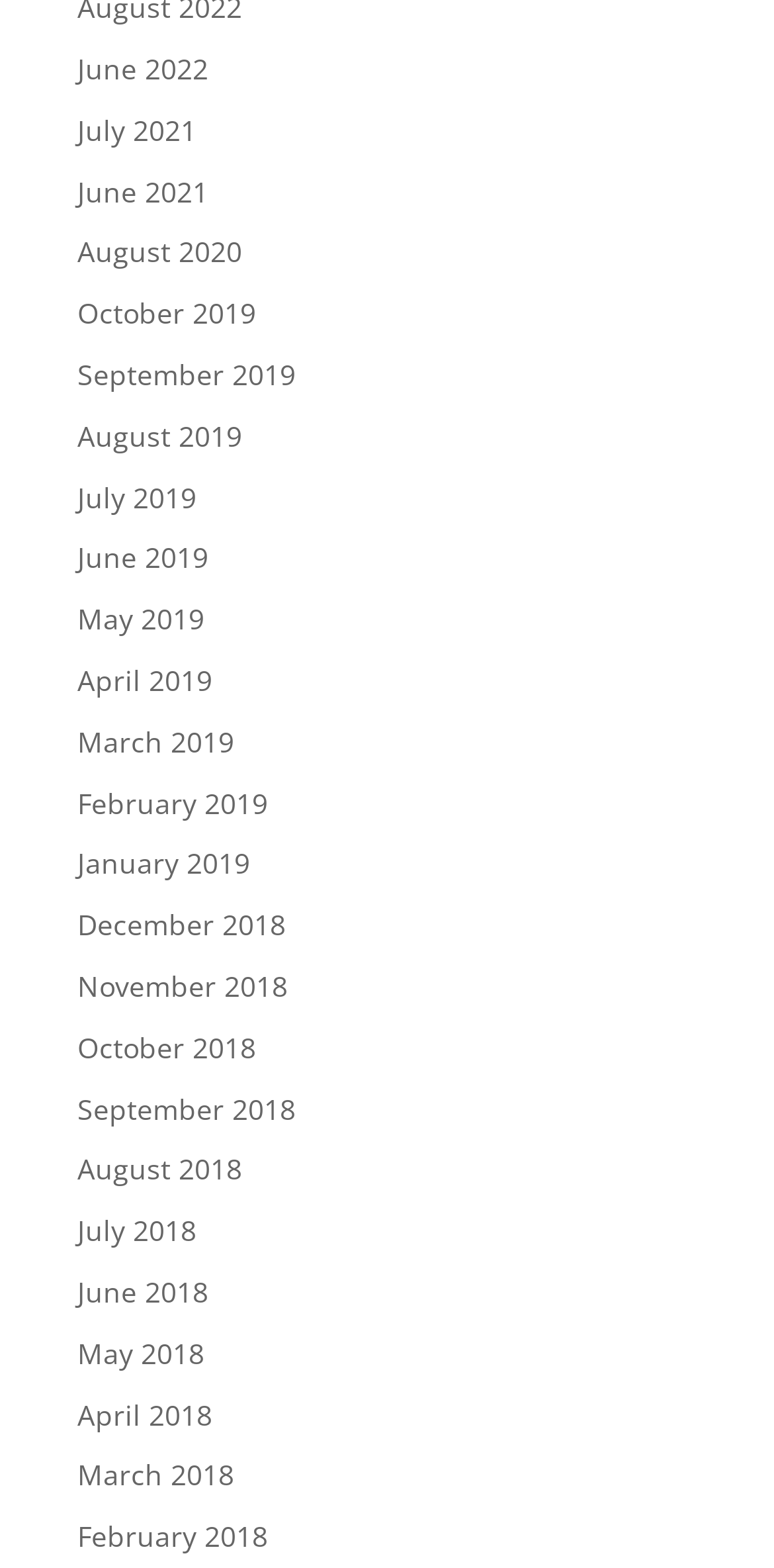Refer to the element description Contact Us and identify the corresponding bounding box in the screenshot. Format the coordinates as (top-left x, top-left y, bottom-right x, bottom-right y) with values in the range of 0 to 1.

None